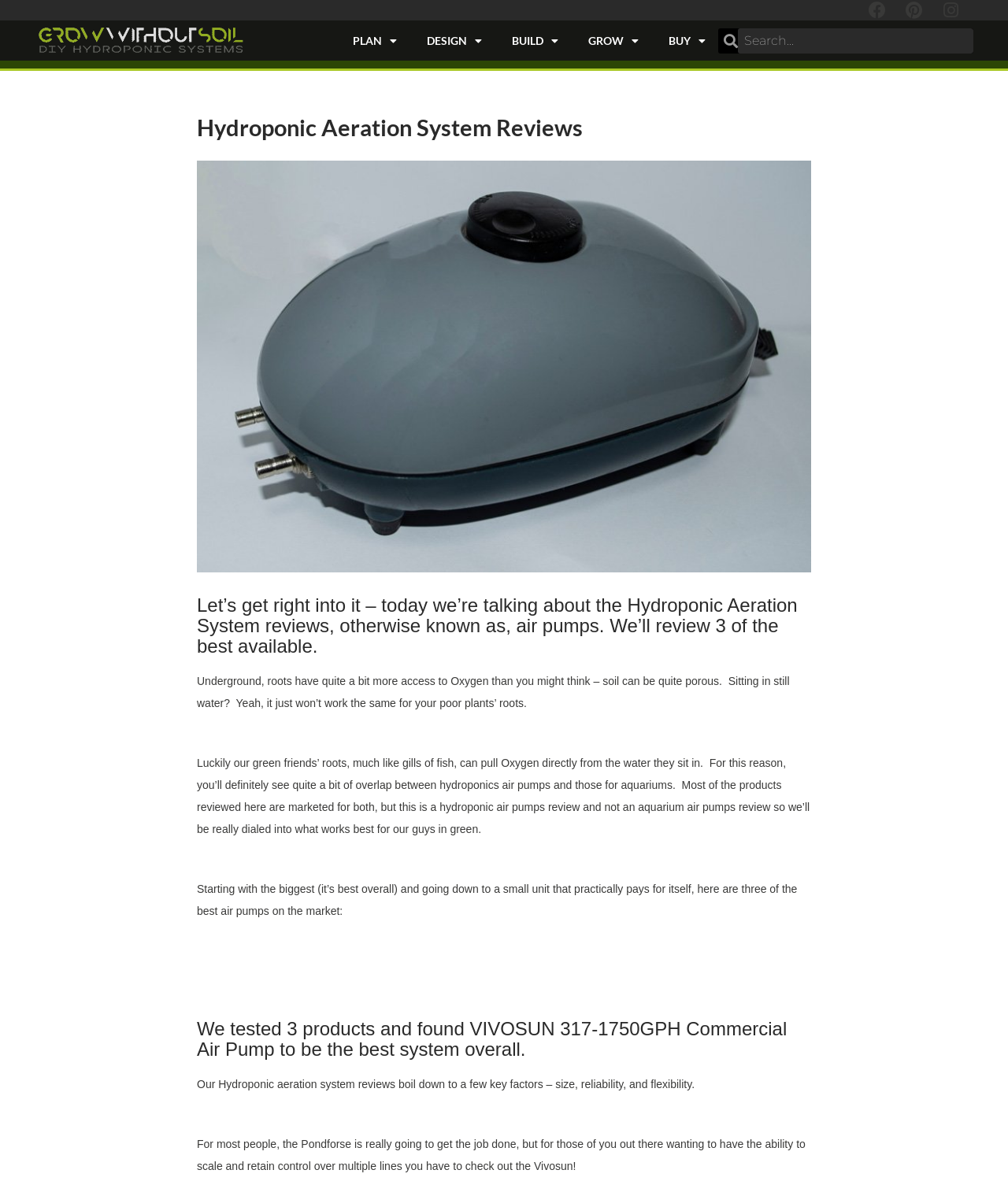What is the main topic of this webpage?
Answer the question with a detailed explanation, including all necessary information.

Based on the heading 'Hydroponic Aeration System Reviews' and the content of the webpage, it is clear that the main topic of this webpage is reviewing hydroponic aeration systems, also known as air pumps.